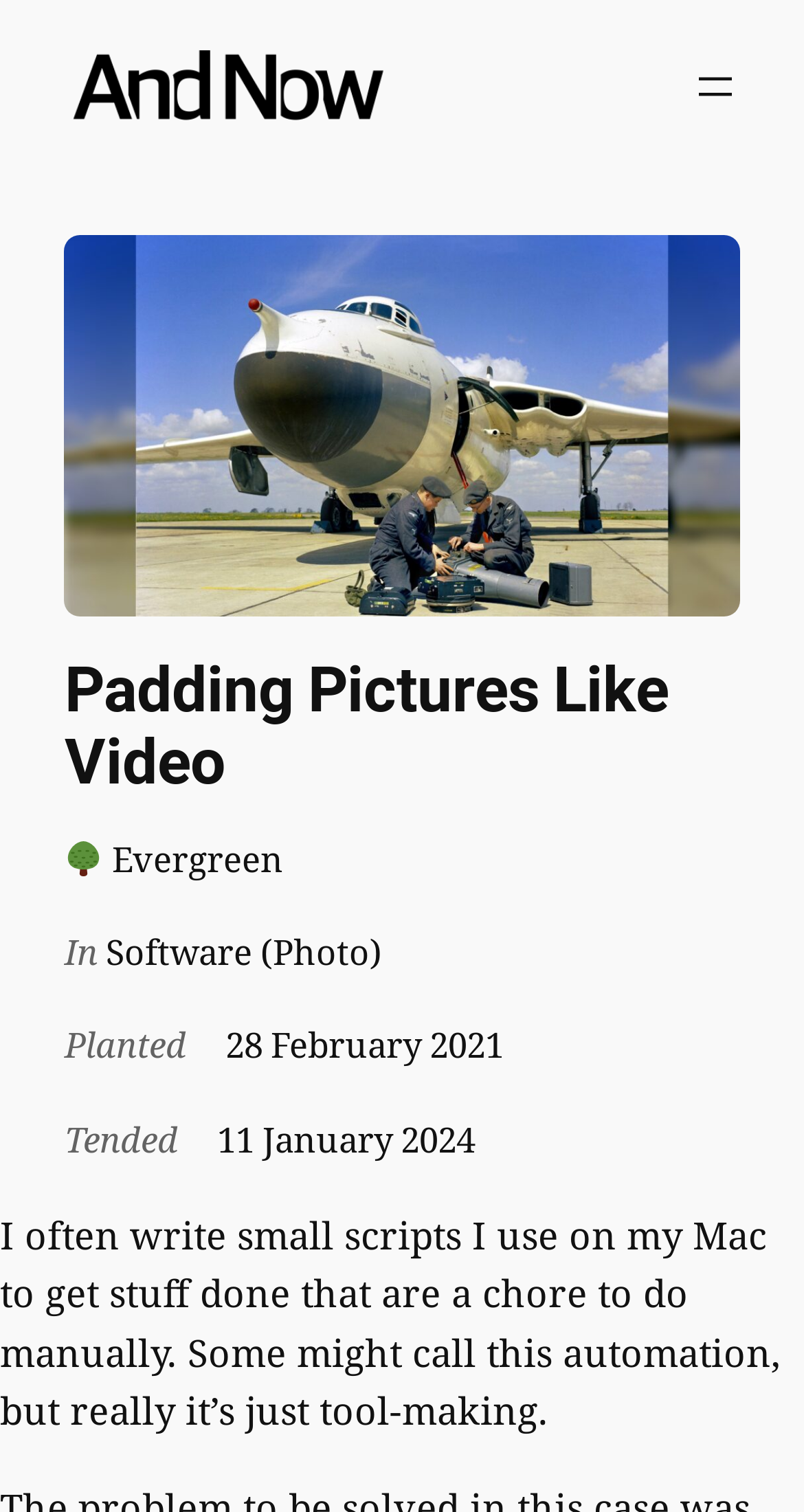Predict the bounding box for the UI component with the following description: "Sign In".

None